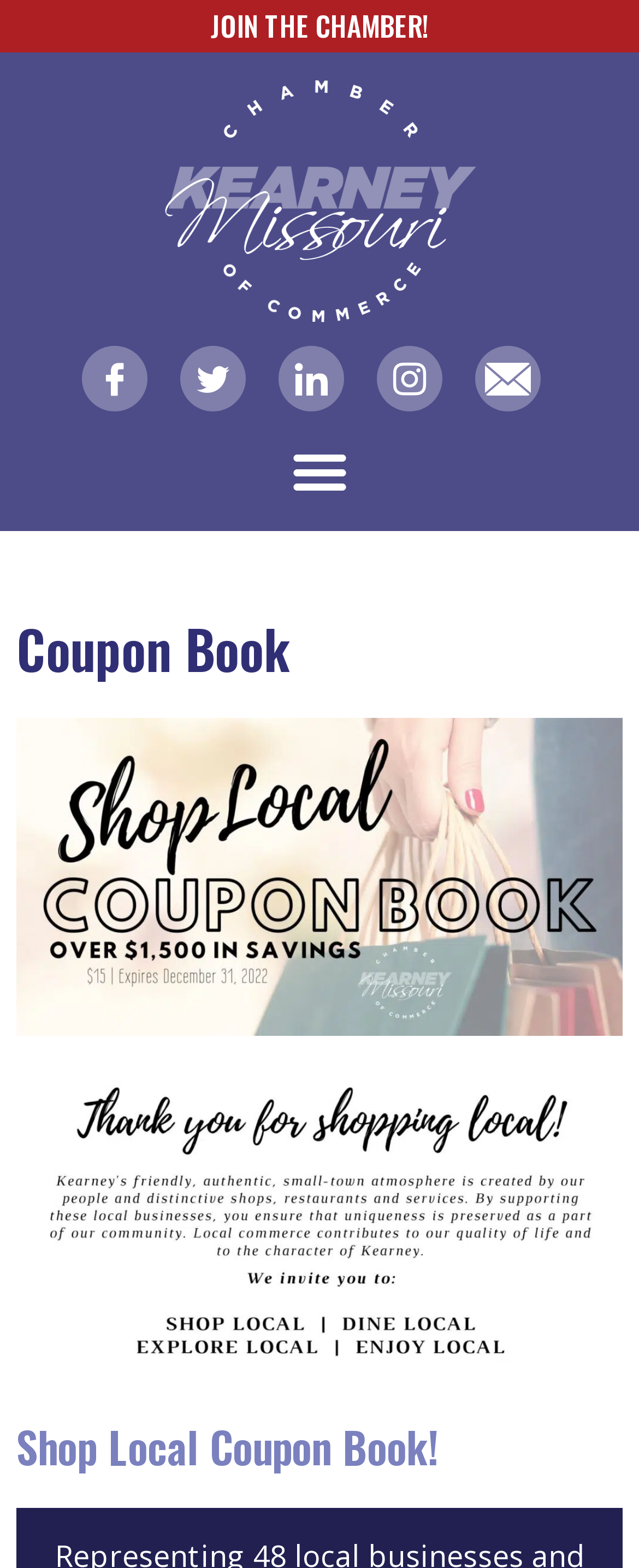Show the bounding box coordinates of the region that should be clicked to follow the instruction: "View the Coupon Book."

[0.026, 0.391, 0.974, 0.437]